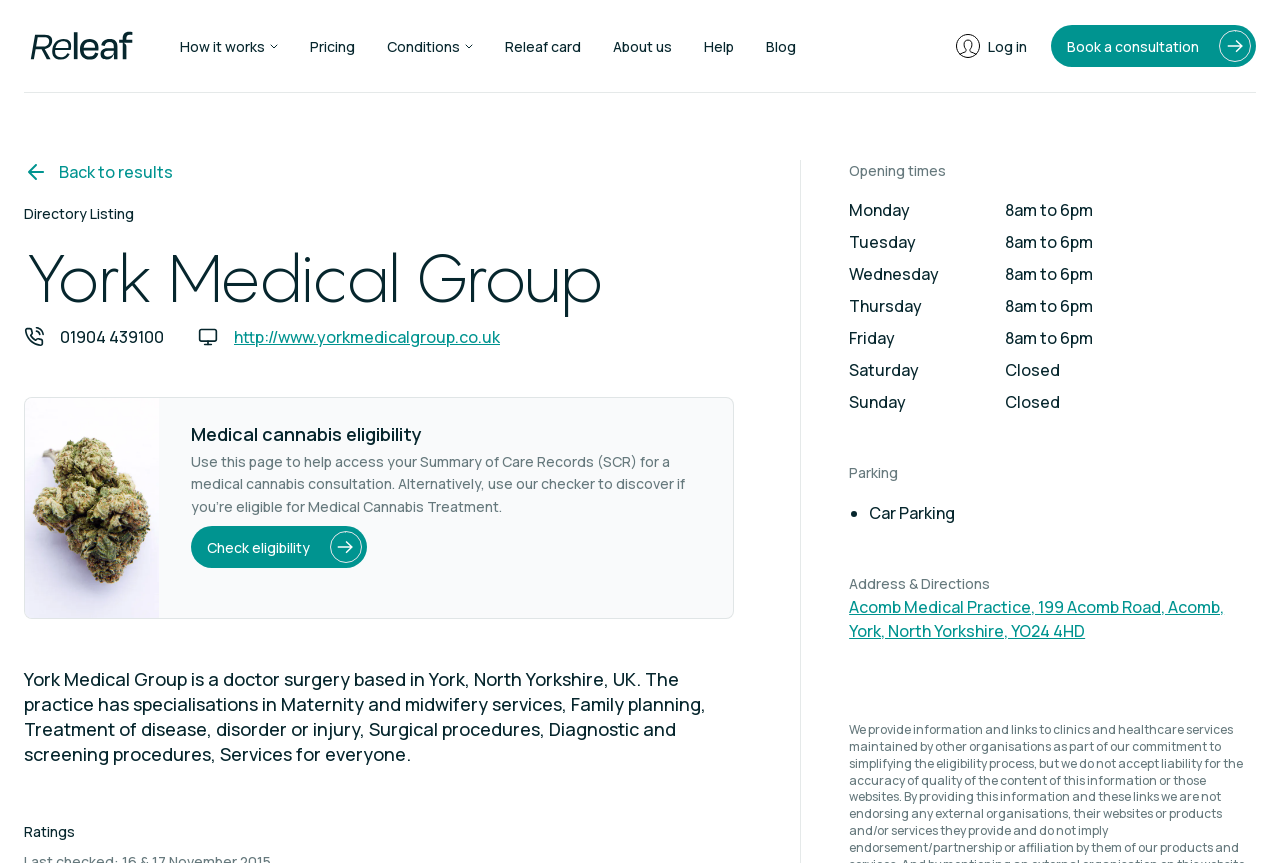Determine the bounding box coordinates for the HTML element mentioned in the following description: "Help". The coordinates should be a list of four floats ranging from 0 to 1, represented as [left, top, right, bottom].

[0.55, 0.037, 0.573, 0.07]